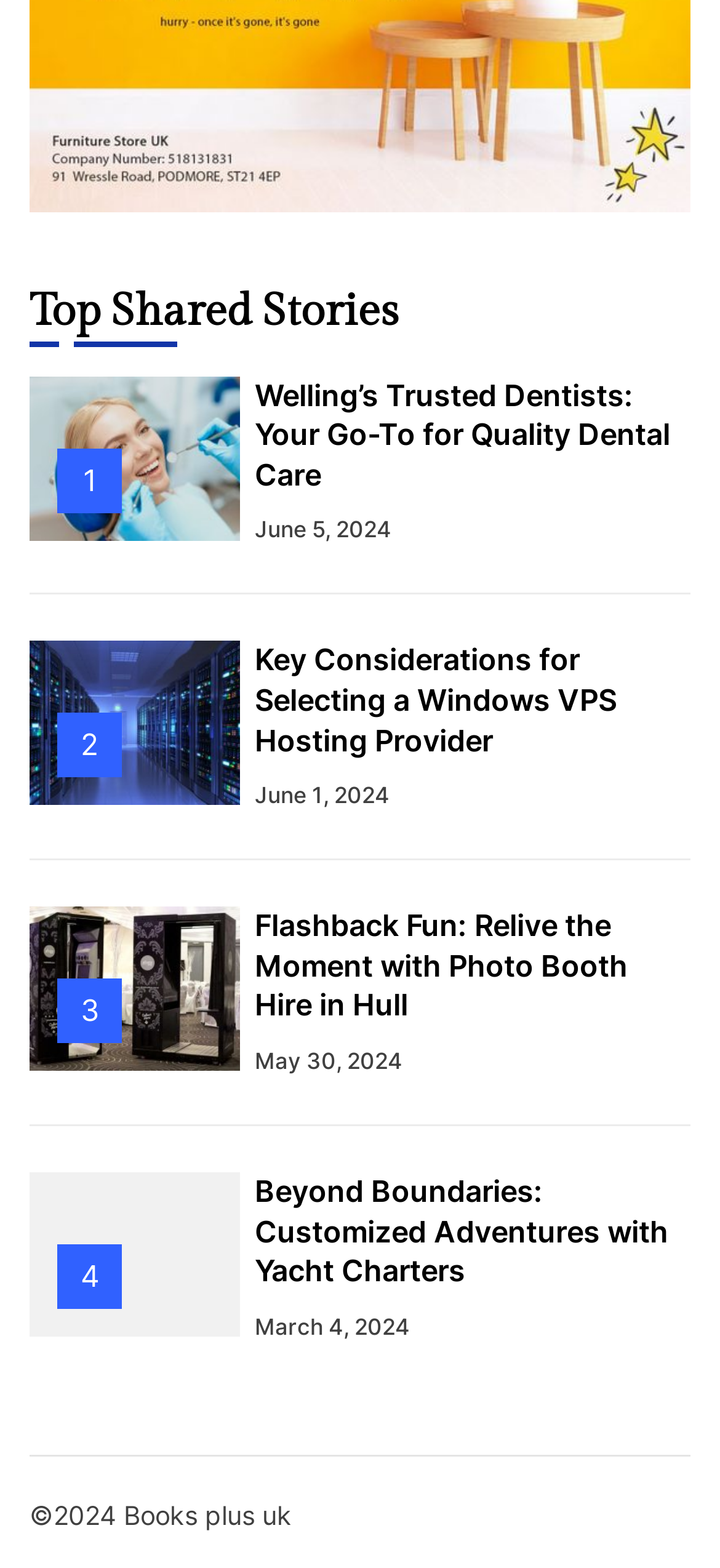Given the element description, predict the bounding box coordinates in the format (top-left x, top-left y, bottom-right x, bottom-right y). Make sure all values are between 0 and 1. Here is the element description: June 1, 2024June 3, 2024

[0.354, 0.497, 0.541, 0.518]